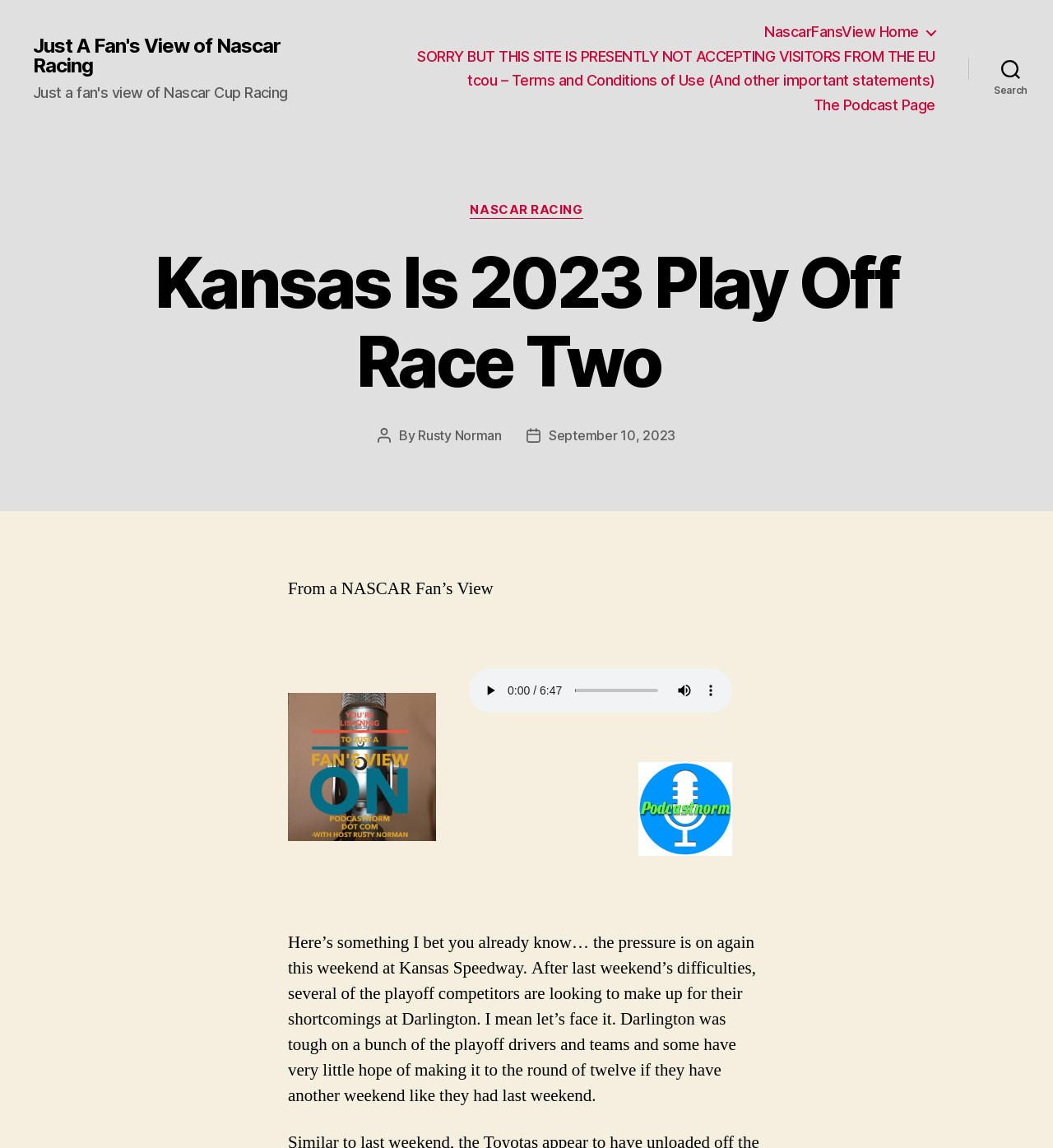Locate the bounding box for the described UI element: "September 10, 2023". Ensure the coordinates are four float numbers between 0 and 1, formatted as [left, top, right, bottom].

[0.521, 0.372, 0.641, 0.387]